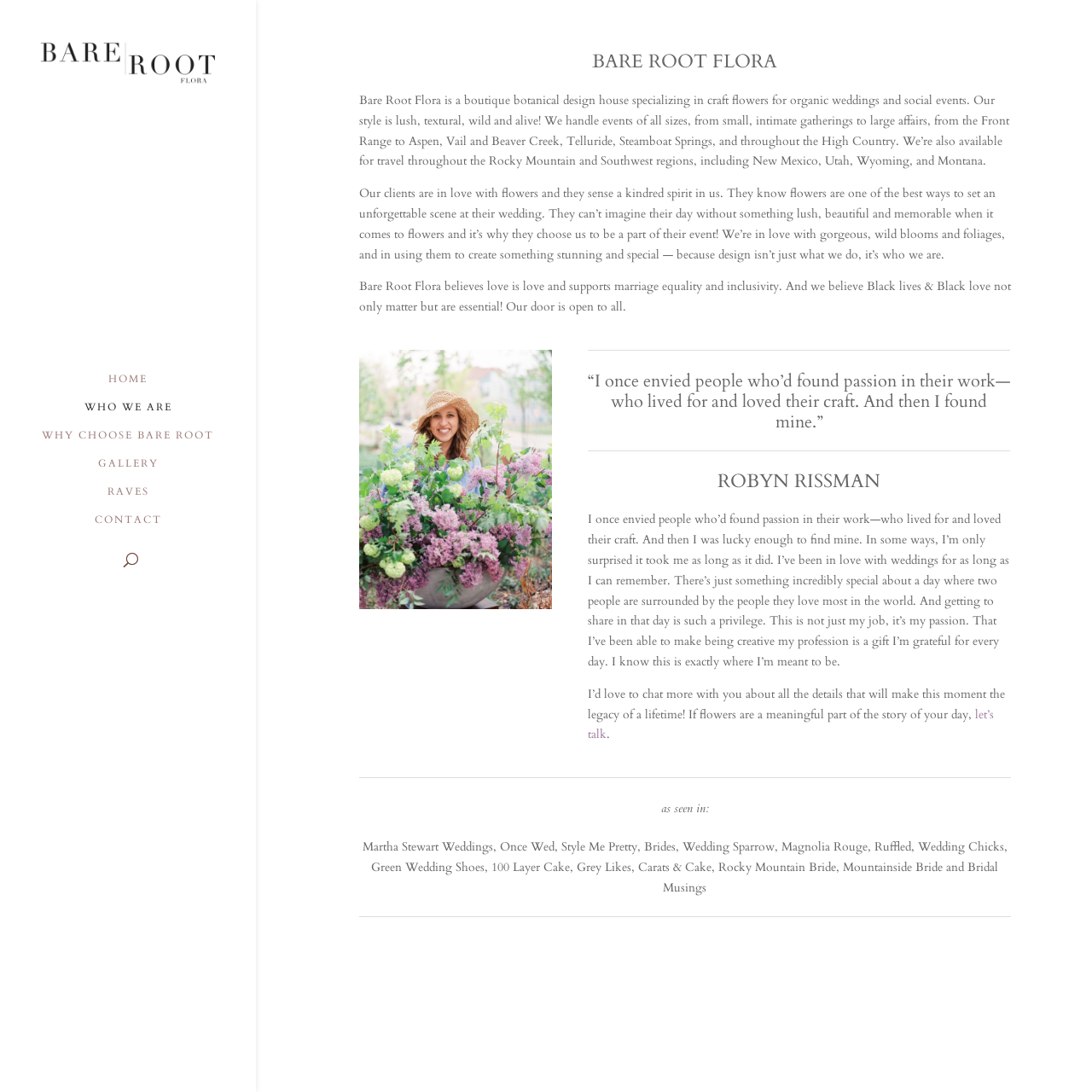Answer the question with a brief word or phrase:
What is the name of the company?

Bare Root Flora